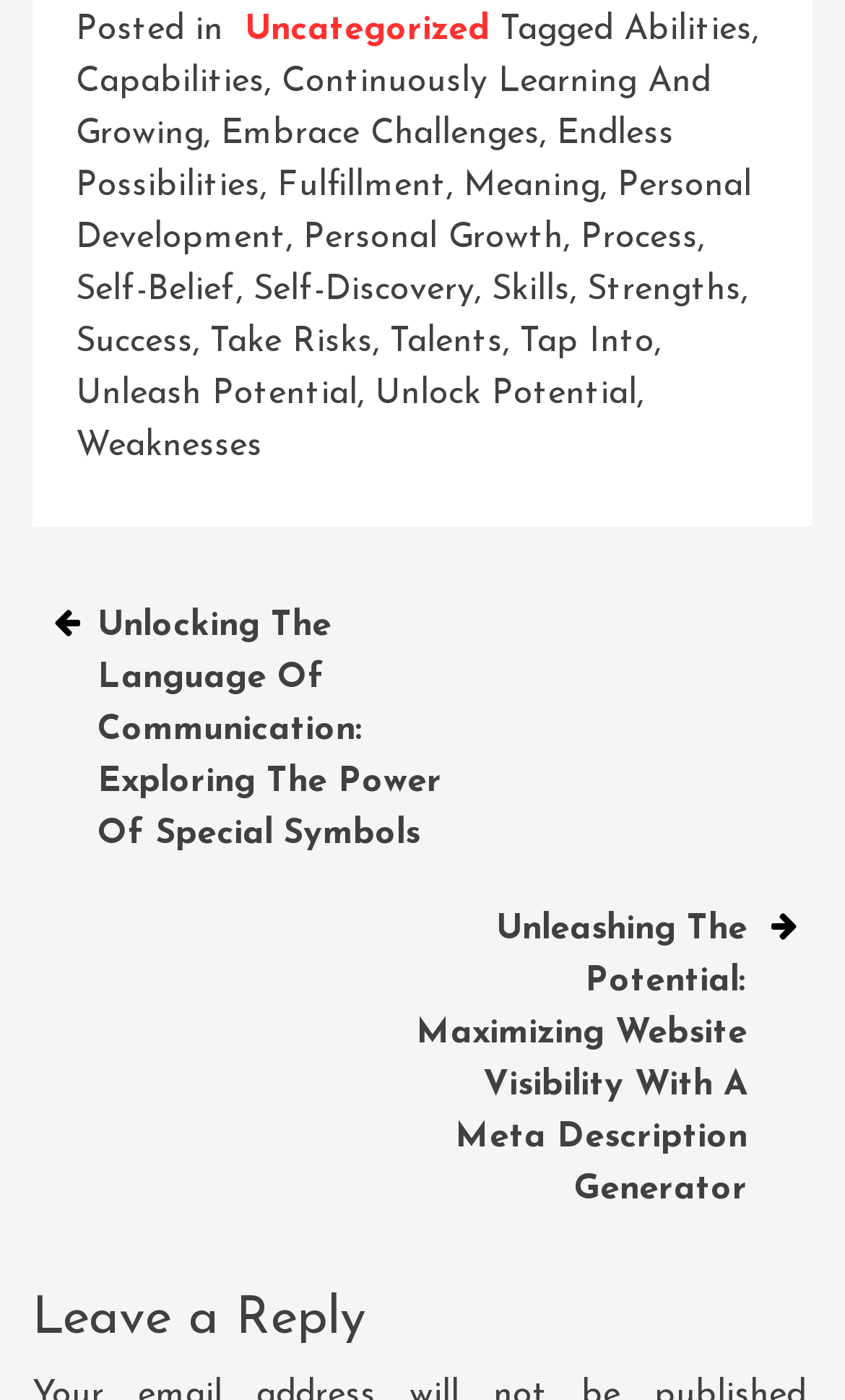Please find the bounding box coordinates of the section that needs to be clicked to achieve this instruction: "Click on the 'Personal Development' link".

[0.09, 0.121, 0.89, 0.182]